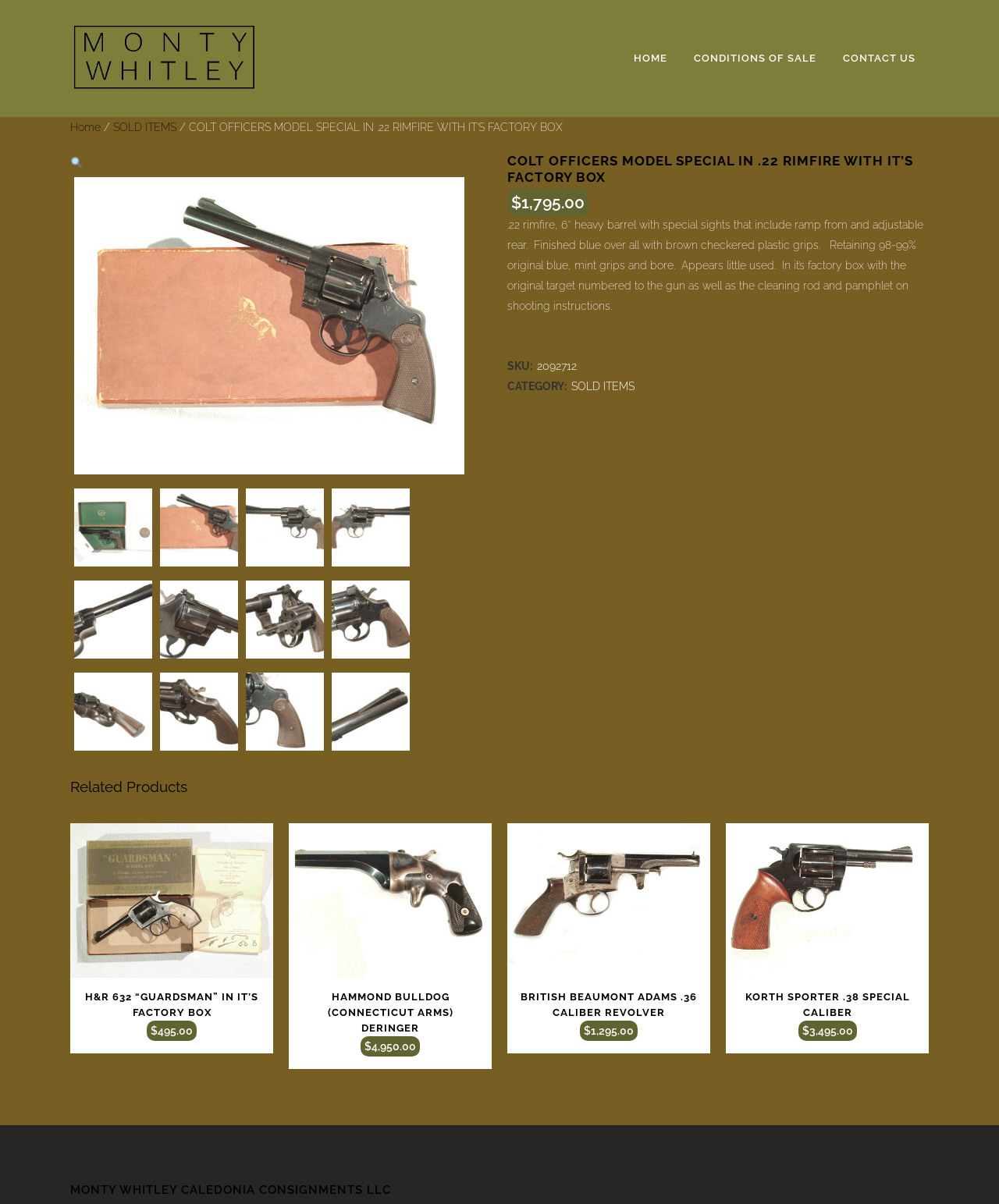Explain the contents of the webpage comprehensively.

This webpage is about a specific firearm, the COLT OFFICERS MODEL SPECIAL IN .22 RIMFIRE WITH IT’S FACTORY BOX, sold by Monty Whitley, Inc. At the top of the page, there are four identical logo images and a navigation menu with links to HOME, CONDITIONS OF SALE, and CONTACT US. Below the navigation menu, there is a breadcrumb navigation with links to Home and SOLD ITEMS.

On the left side of the page, there is a search icon and a series of social media links. The main content of the page is divided into two sections. The top section displays the firearm's details, including its name, price ($1,795.00), and a detailed description of its features and condition. There is also a section displaying the SKU number and category of the firearm.

The bottom section of the page is titled "Related Products" and displays four links to other firearms, each with its own image, name, and price. These products include the H&R 632 “GUARDSMAN” IN IT’S FACTORY BOX, the HAMMOND BULLDOG (CONNECTICUT ARMS) DERINGER, the BRITISH BEAUMONT ADAMS.36 CALIBER REVOLVER, and the KORTH SPORTER.38 SPECIAL CALIBER.

At the very bottom of the page, there is a heading with the company name, MONTY WHITLEY CALEDONIA CONSIGNMENTS LLC.